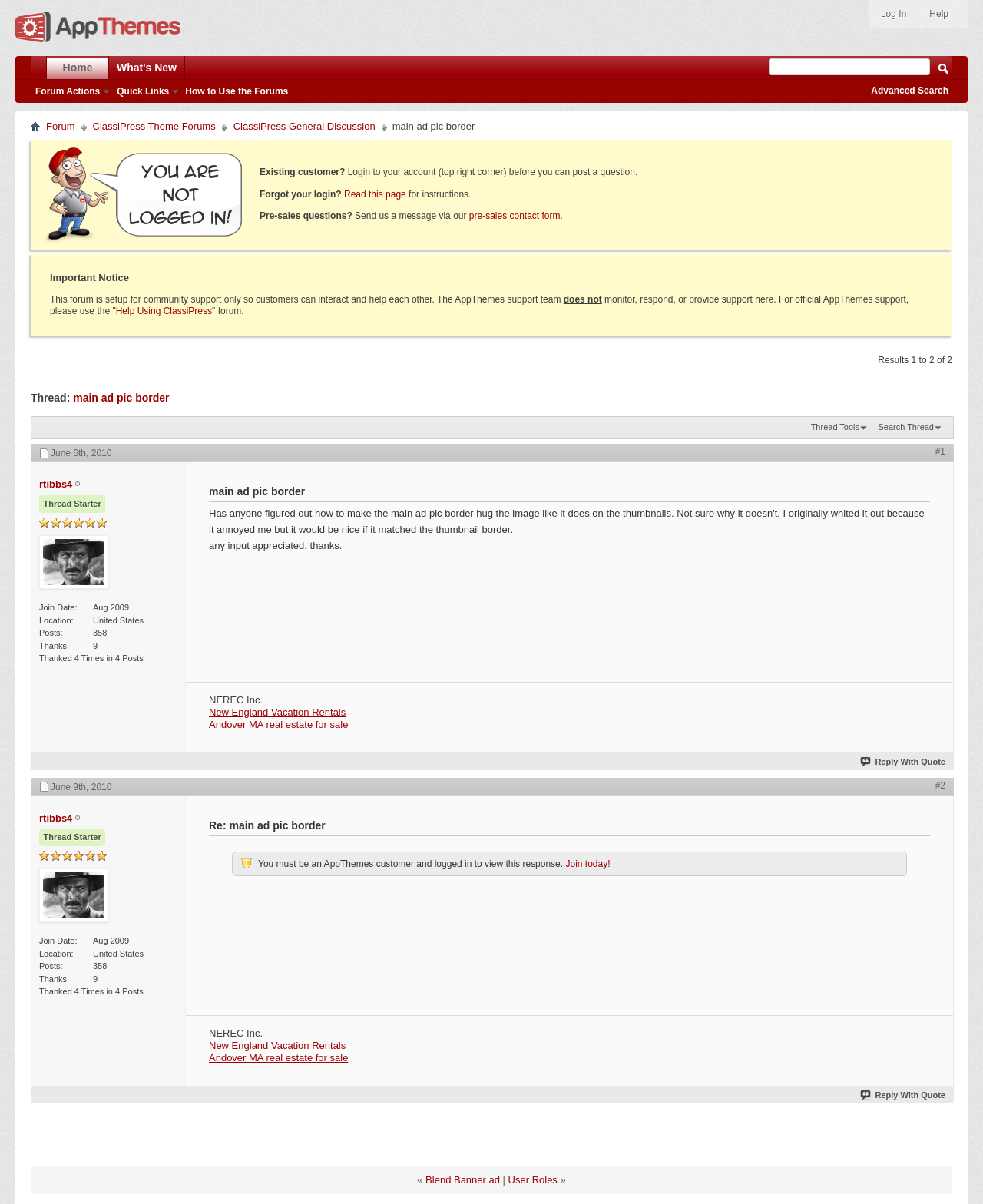Locate the bounding box coordinates of the element that should be clicked to execute the following instruction: "Get free advice now".

None